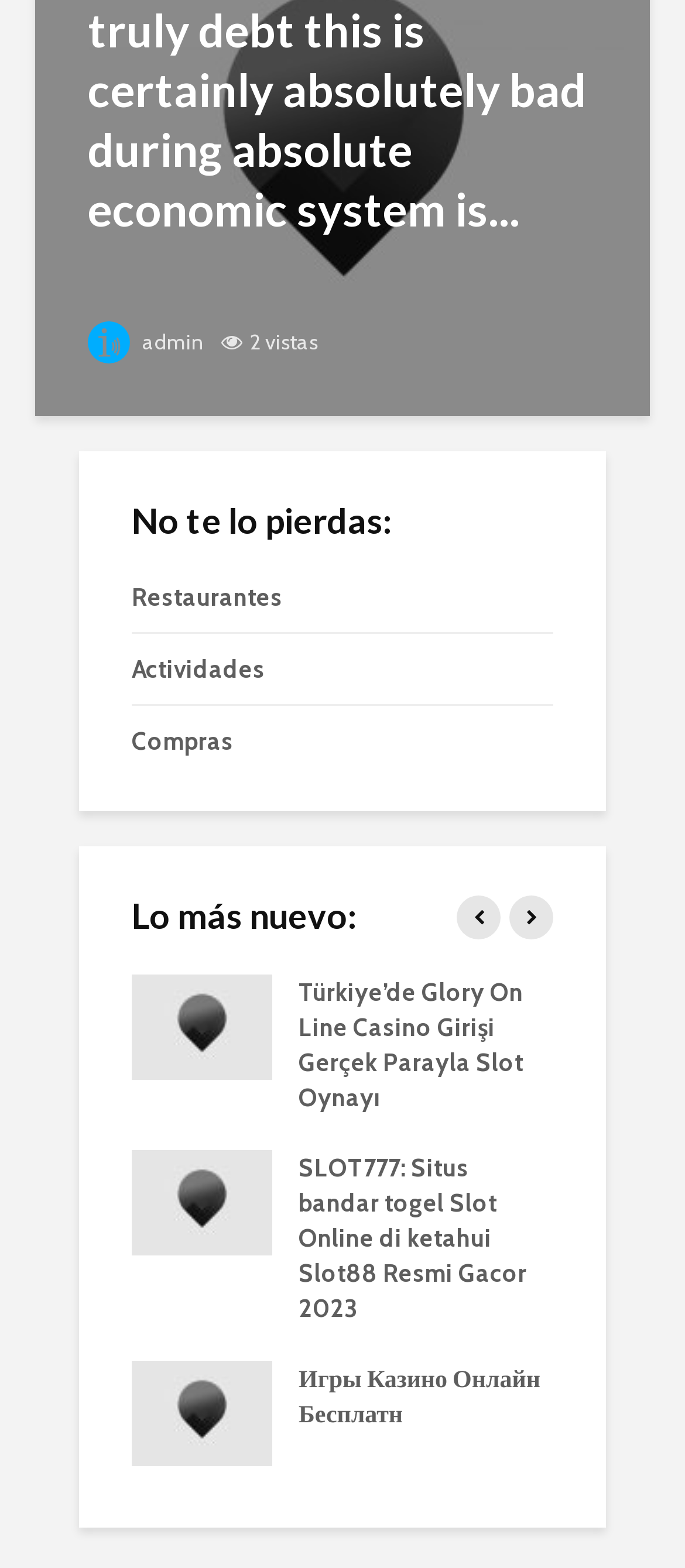Please identify the bounding box coordinates of the clickable region that I should interact with to perform the following instruction: "Click on the link to learn about Glory On Line Casino Girişi". The coordinates should be expressed as four float numbers between 0 and 1, i.e., [left, top, right, bottom].

[0.192, 0.643, 0.397, 0.664]